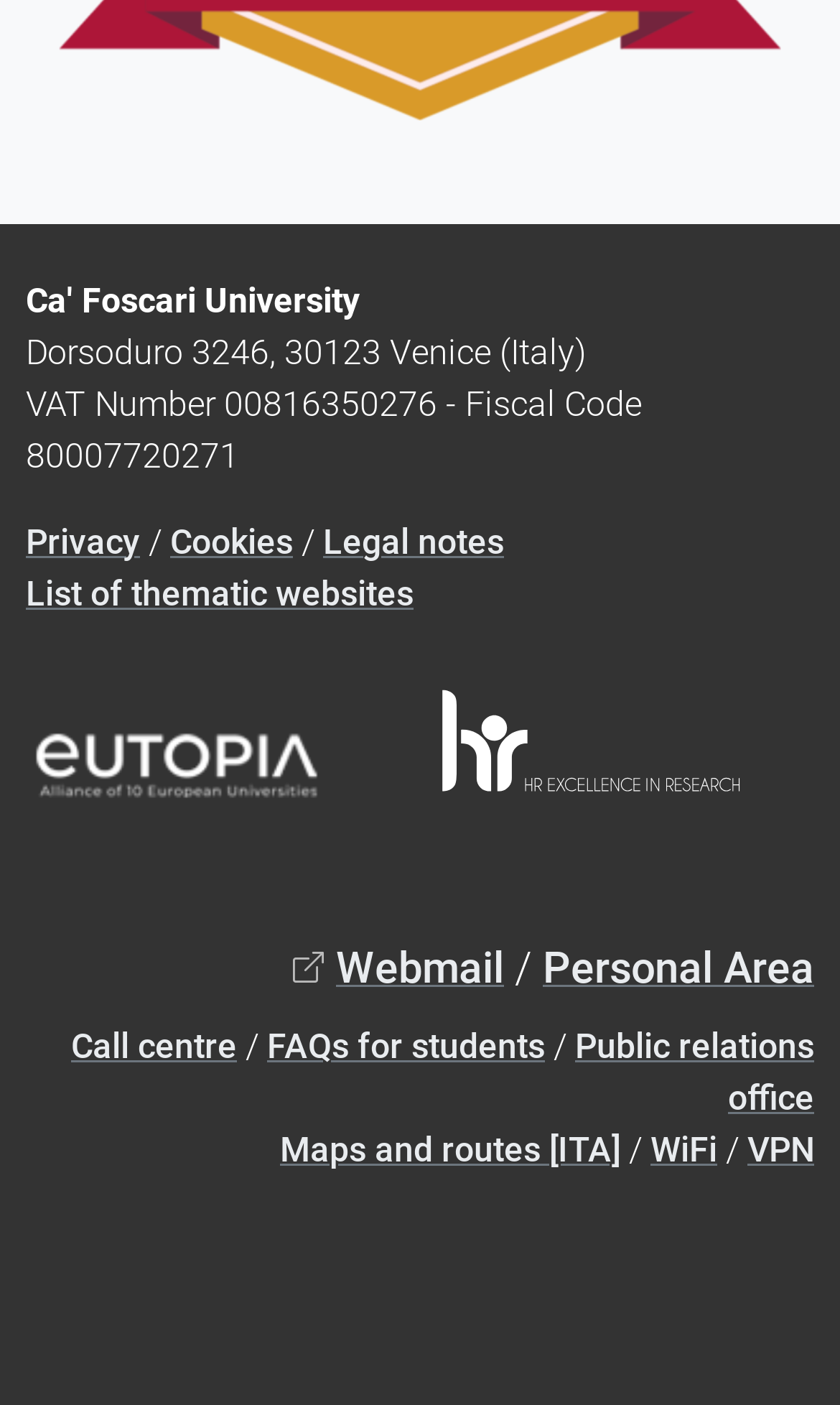Find the bounding box coordinates of the area to click in order to follow the instruction: "Contact call centre".

[0.085, 0.73, 0.282, 0.759]